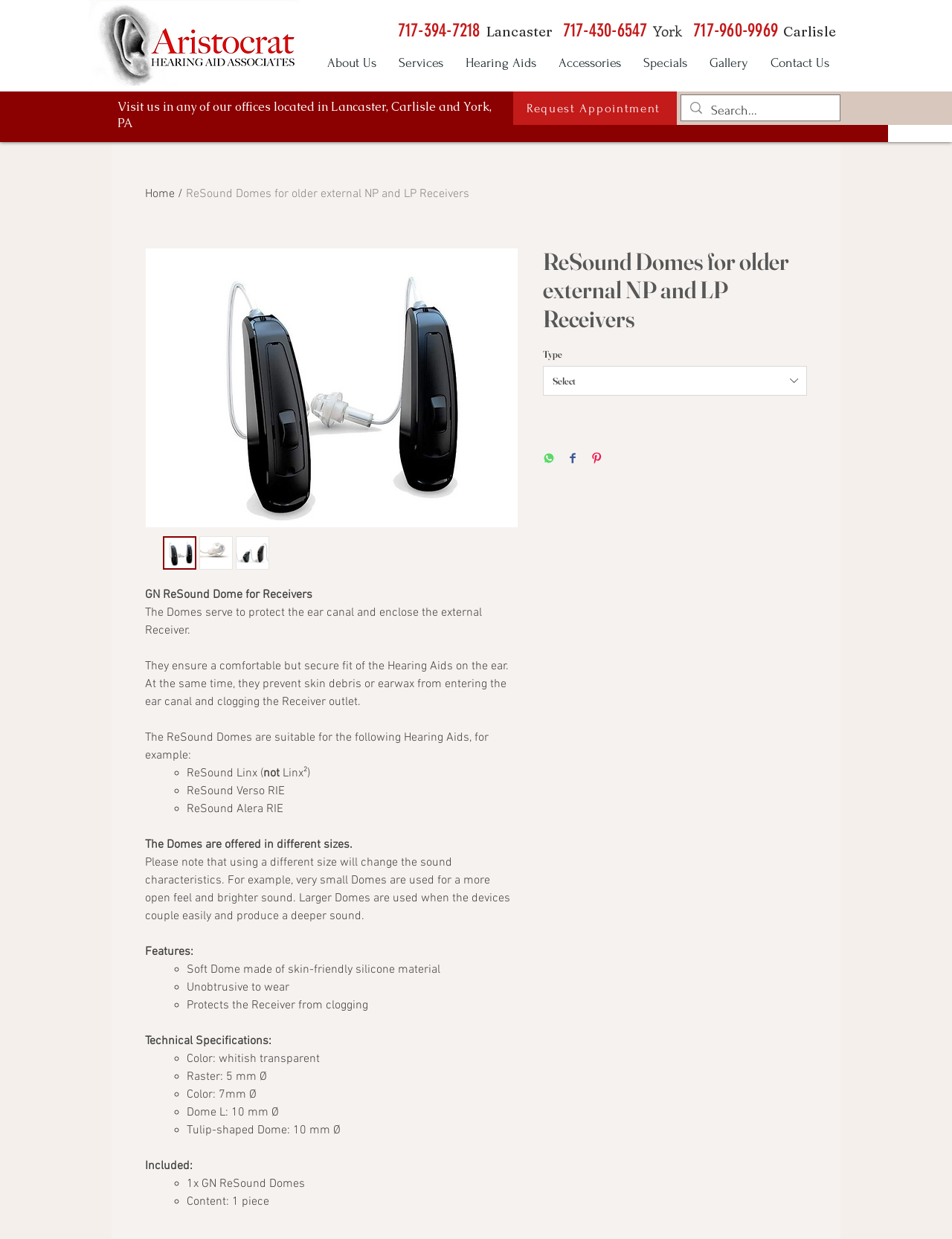Pinpoint the bounding box coordinates of the clickable element to carry out the following instruction: "Select a type from the dropdown list."

[0.57, 0.295, 0.848, 0.319]